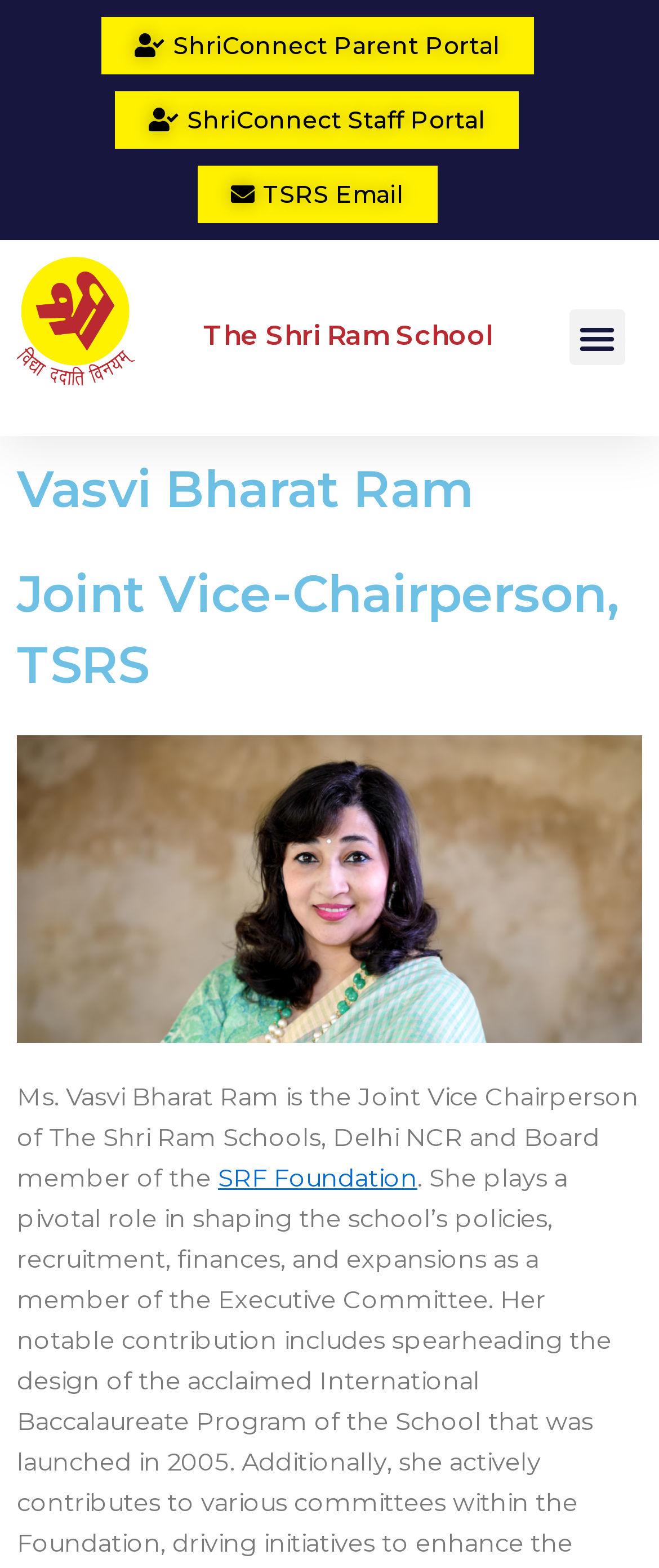Answer the question with a single word or phrase: 
How many portals are linked on the webpage?

Three